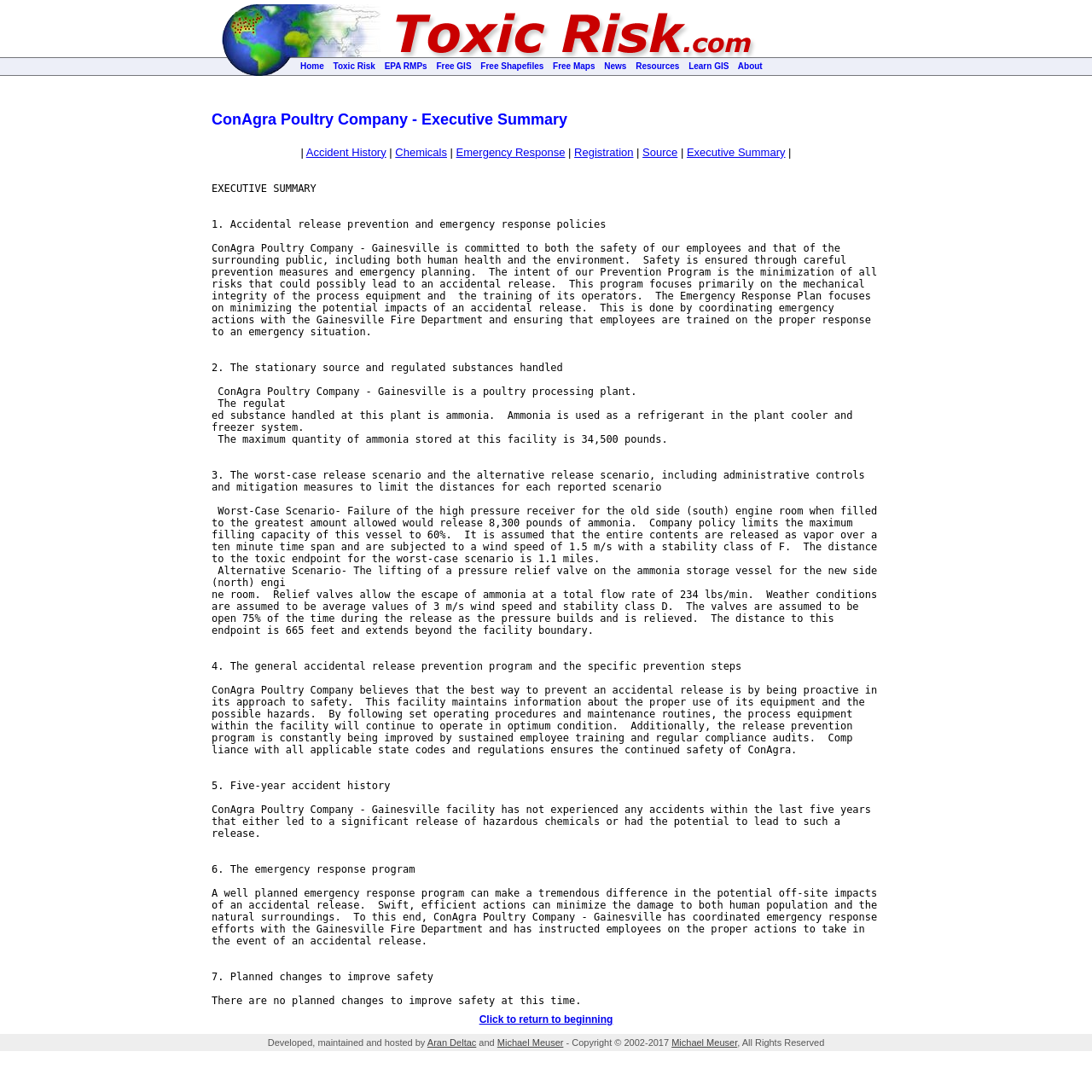Find the bounding box coordinates of the clickable area that will achieve the following instruction: "Visit Aran Deltac".

[0.391, 0.95, 0.436, 0.959]